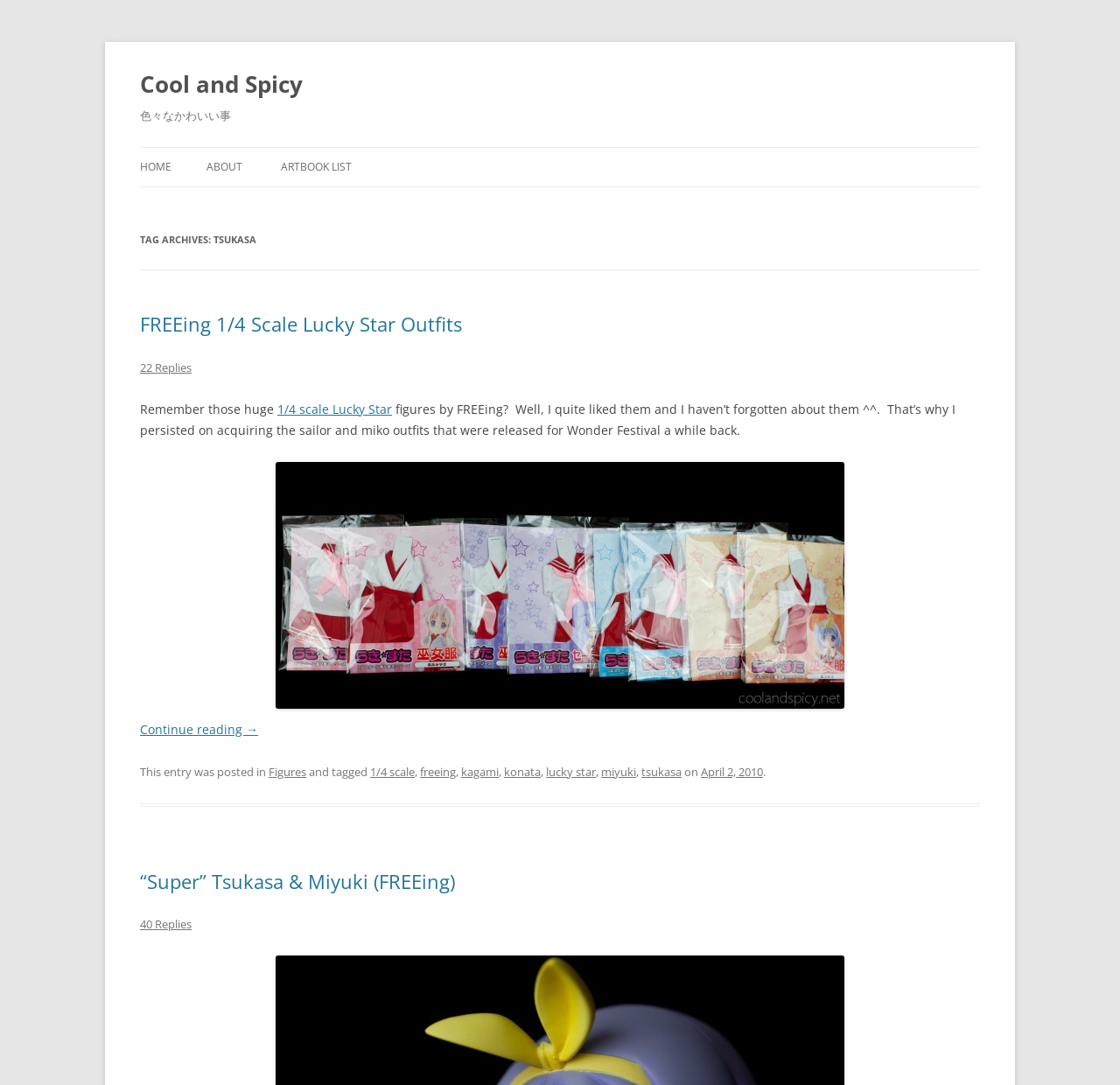Locate the bounding box coordinates of the element I should click to achieve the following instruction: "Click on the 'Continue reading →' link".

[0.125, 0.664, 0.23, 0.68]